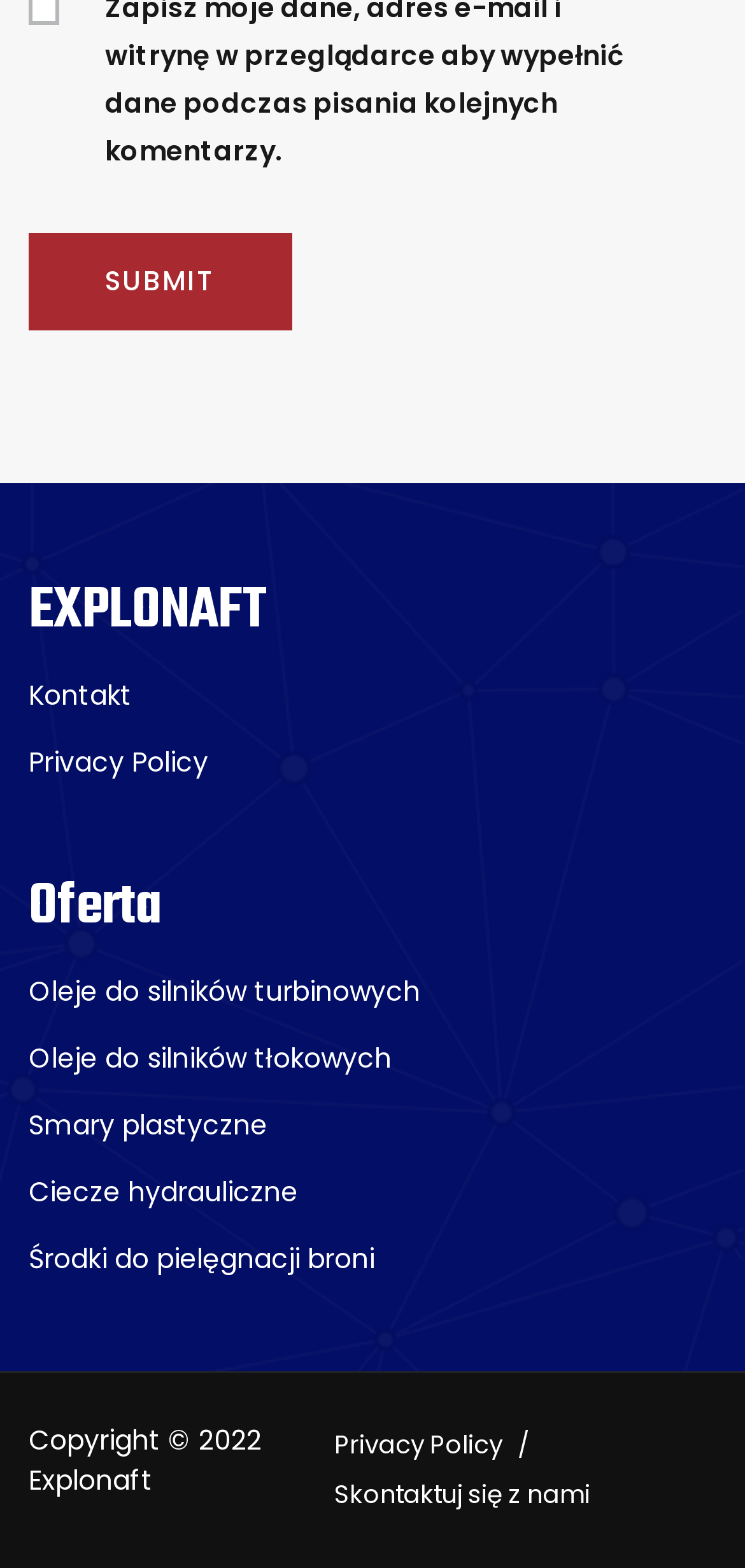Given the element description "Kontakt", identify the bounding box of the corresponding UI element.

[0.038, 0.431, 0.177, 0.456]